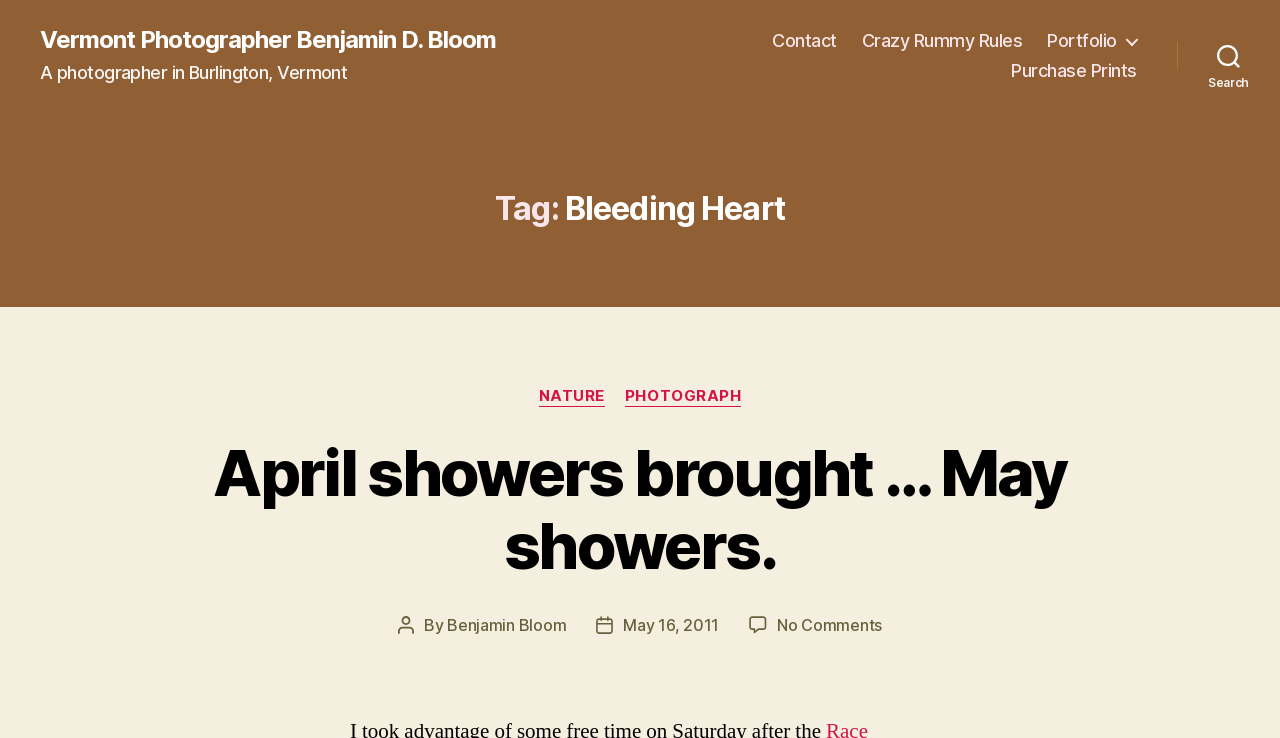Identify the bounding box coordinates of the section to be clicked to complete the task described by the following instruction: "visit the contact page". The coordinates should be four float numbers between 0 and 1, formatted as [left, top, right, bottom].

[0.603, 0.041, 0.654, 0.07]